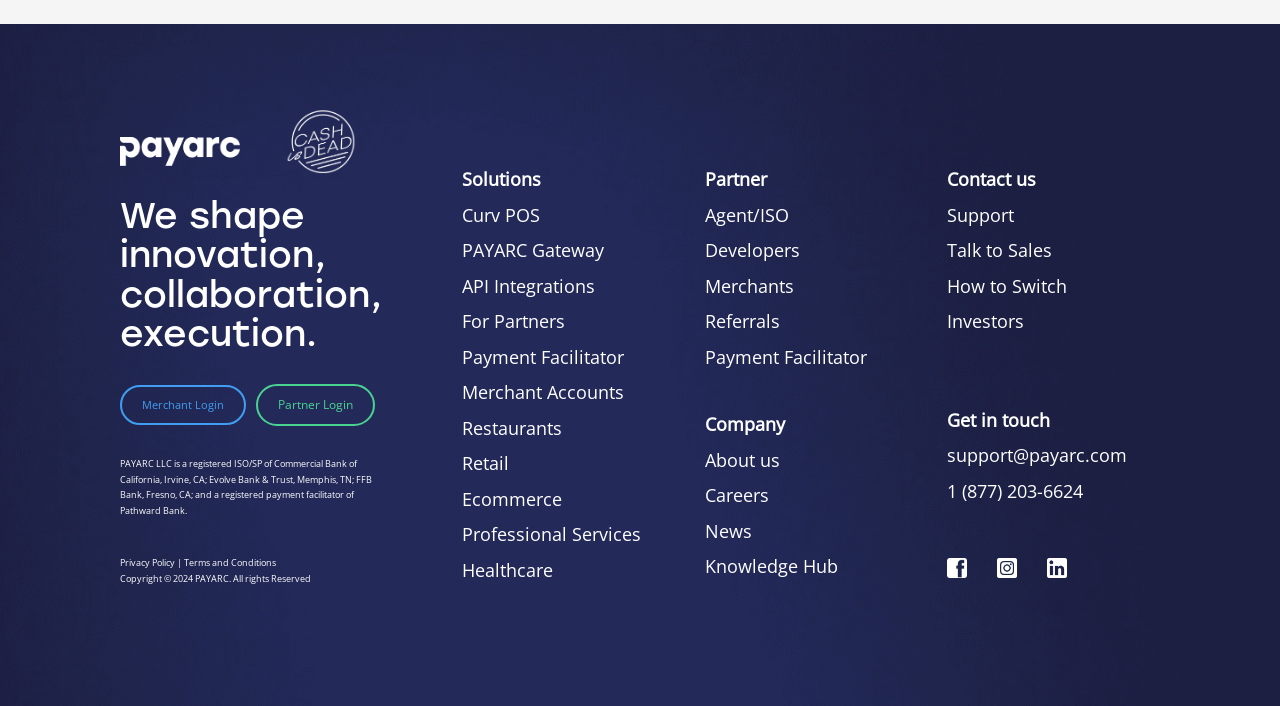Utilize the details in the image to thoroughly answer the following question: What is the purpose of the link 'Merchant Login'?

The link 'Merchant Login' is likely used for merchants to login to their accounts, as it is placed alongside the 'Partner Login' link, suggesting a login functionality for different types of users.